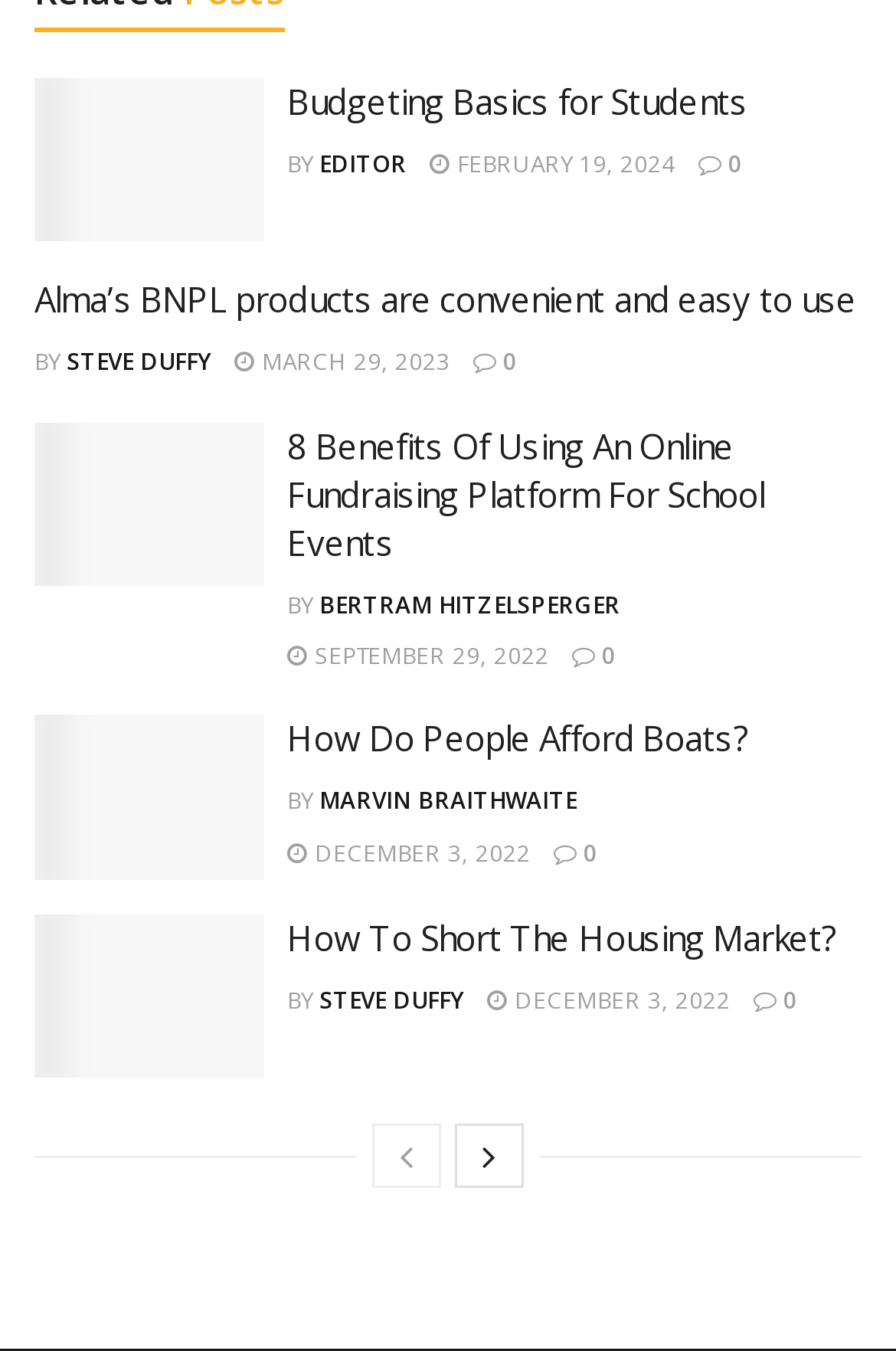Provide the bounding box coordinates of the section that needs to be clicked to accomplish the following instruction: "View article about Alma’s BNPL products."

[0.038, 0.204, 0.956, 0.238]